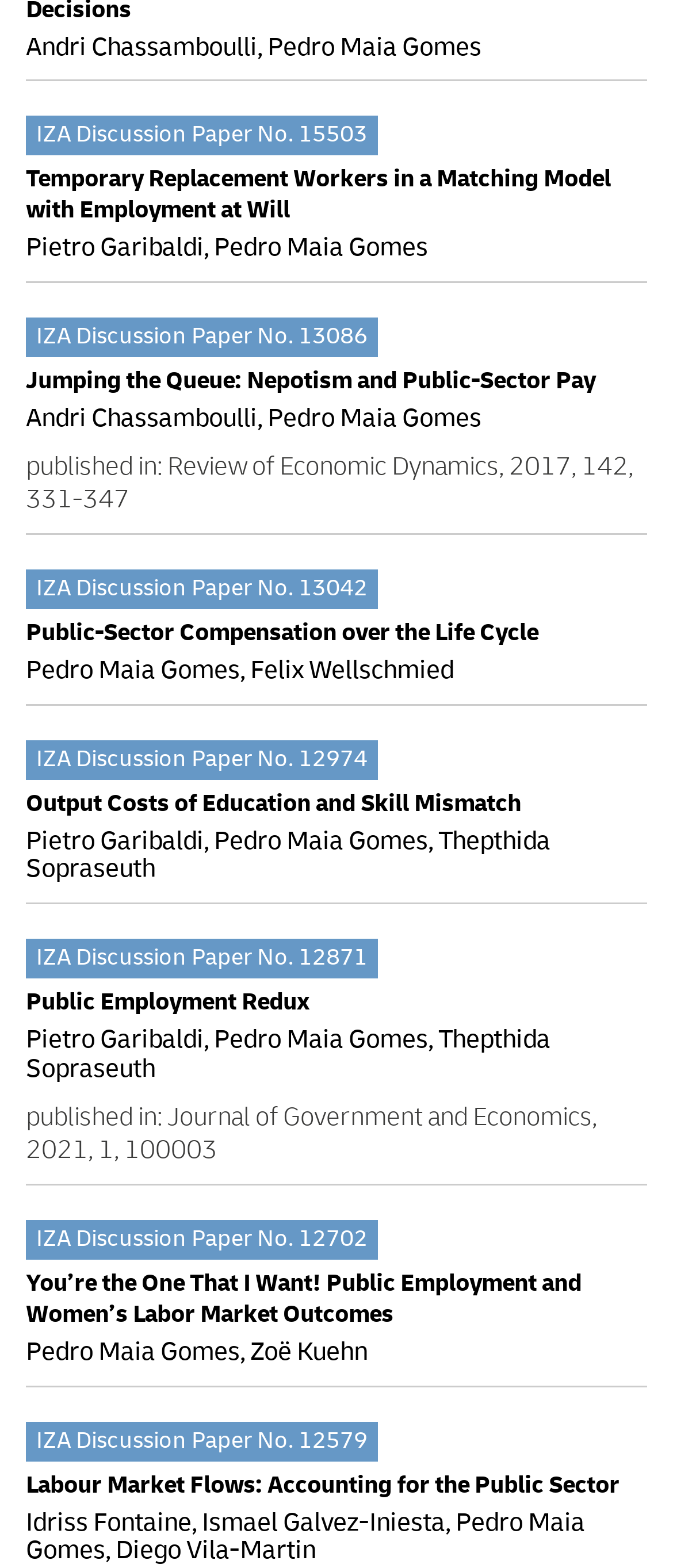Identify the bounding box coordinates for the element you need to click to achieve the following task: "Read the paper 'Temporary Replacement Workers in a Matching Model with Employment at Will'". Provide the bounding box coordinates as four float numbers between 0 and 1, in the form [left, top, right, bottom].

[0.038, 0.105, 0.908, 0.143]